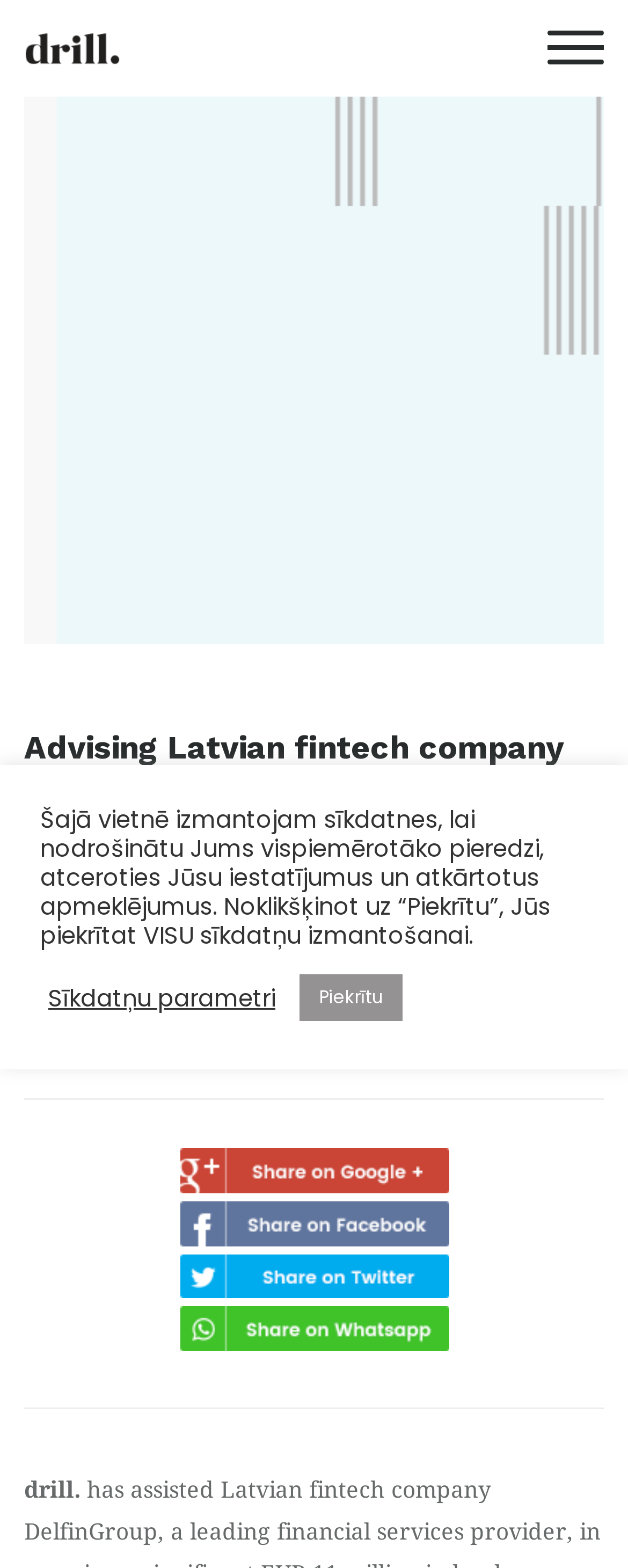Respond to the question below with a single word or phrase: How much financing did DelfinGroup secure?

EUR 11 million